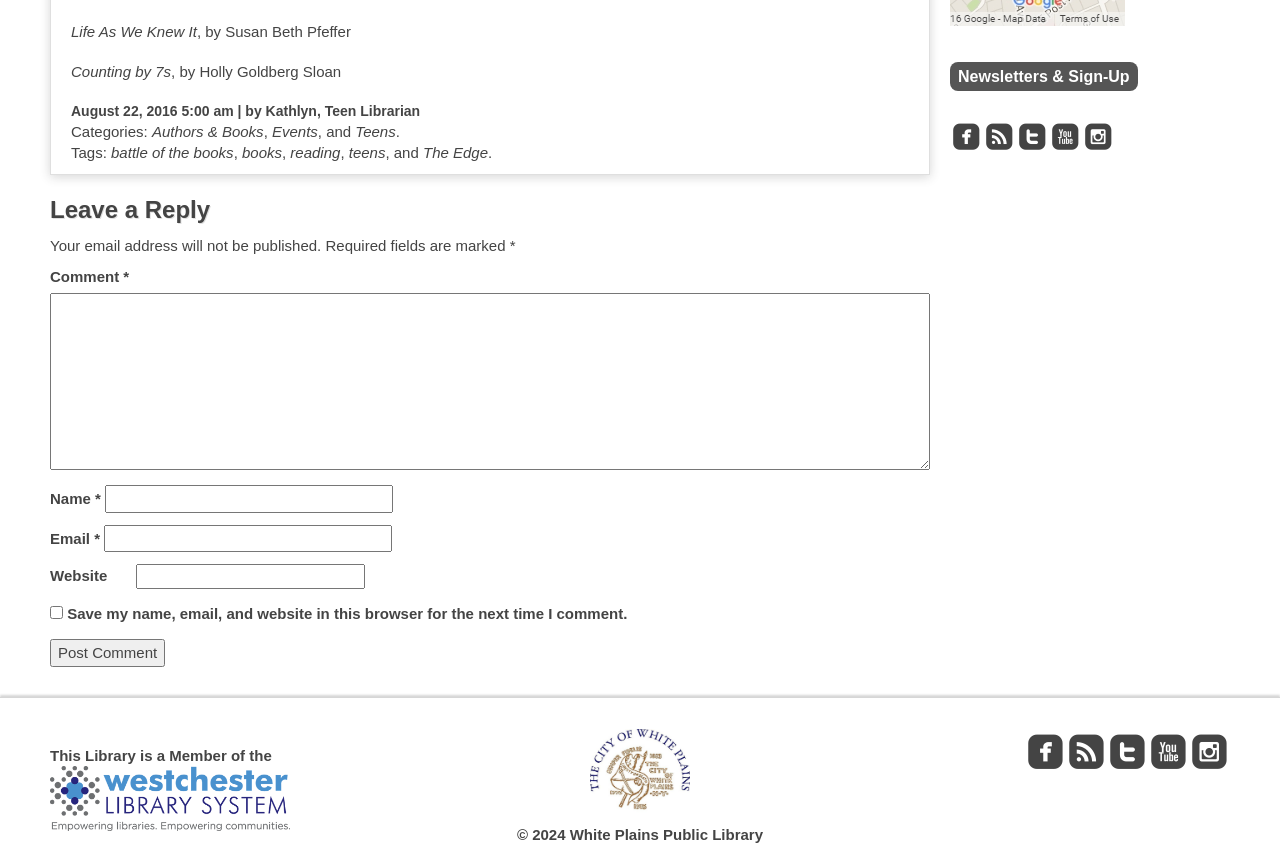Using the provided description: "Kathlyn, Teen Librarian", find the bounding box coordinates of the corresponding UI element. The output should be four float numbers between 0 and 1, in the format [left, top, right, bottom].

[0.207, 0.122, 0.328, 0.141]